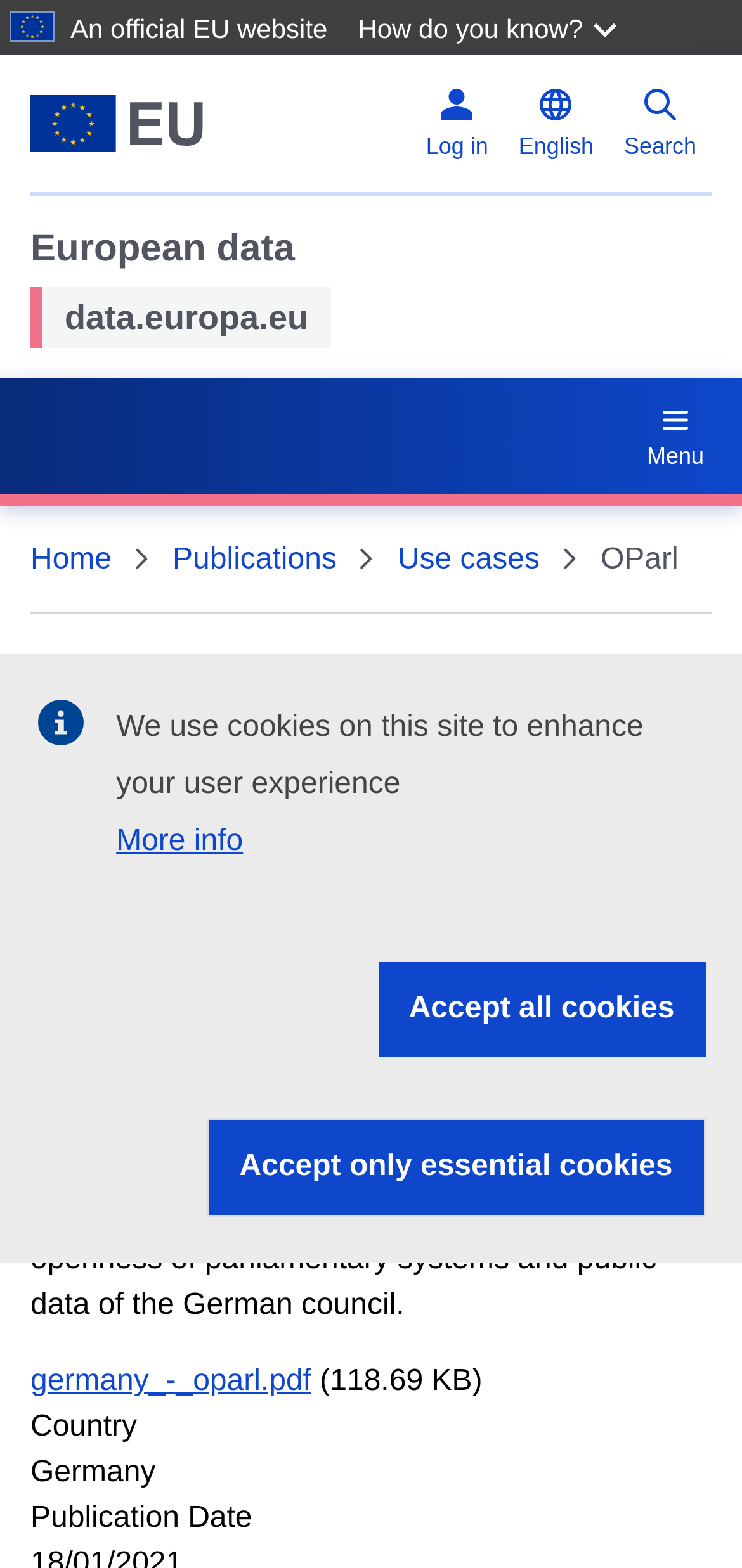What is the purpose of the OParl project?
Use the image to answer the question with a single word or phrase.

Create a standard API